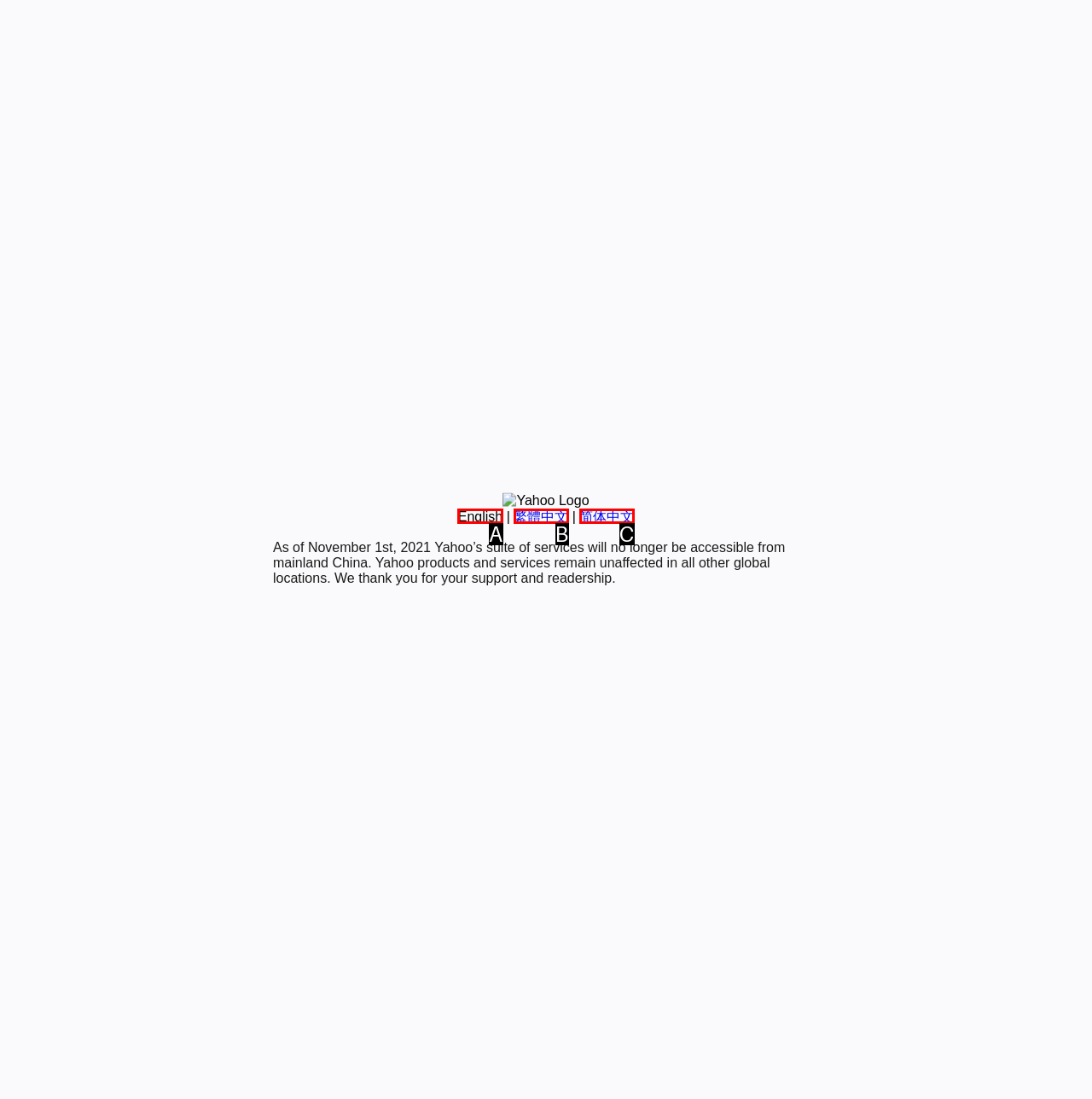Tell me which one HTML element best matches the description: alt="Canine and Feline Behaviour Association" Answer with the option's letter from the given choices directly.

None